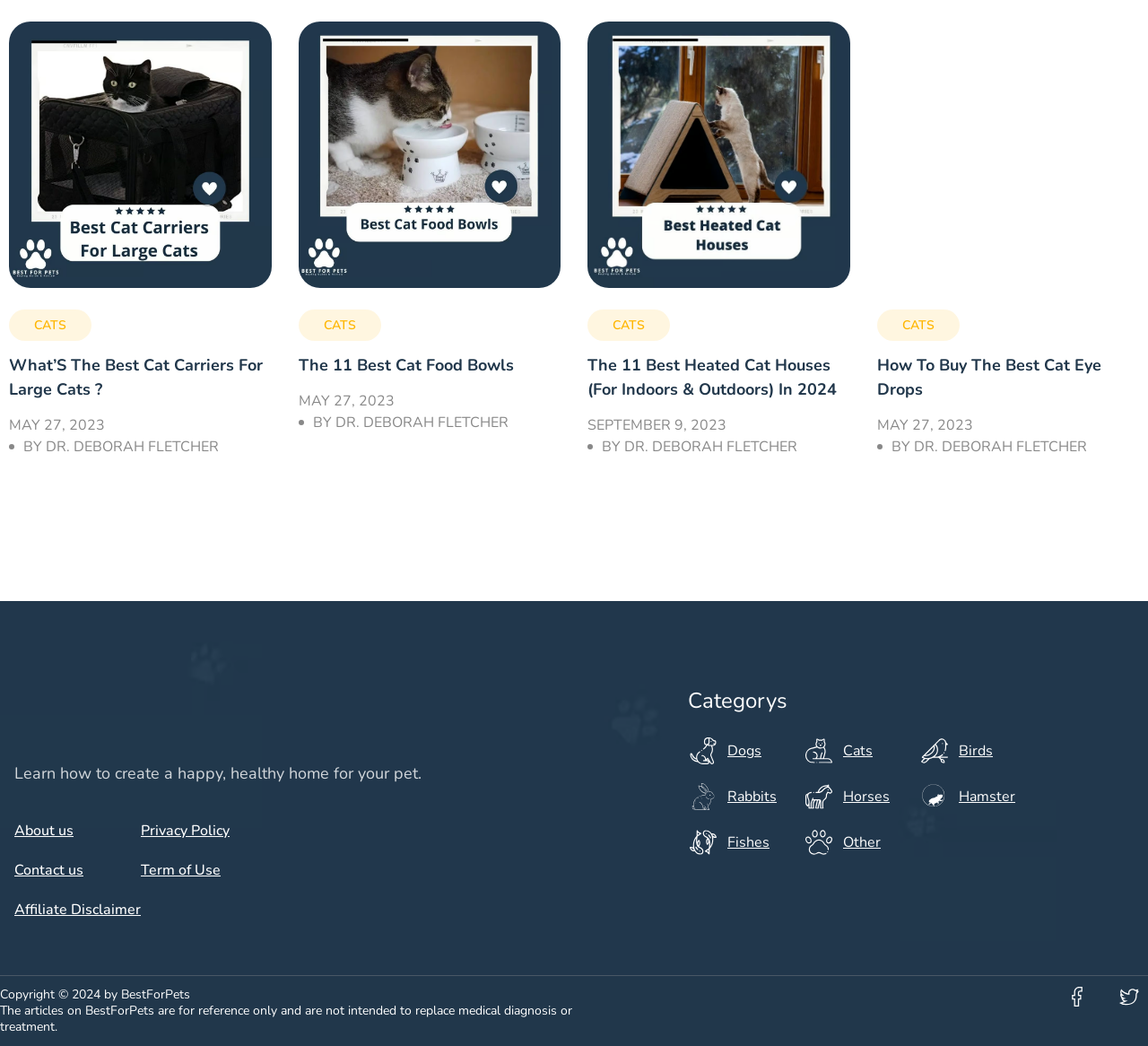What is the category of the first article?
Look at the image and respond to the question as thoroughly as possible.

The first article has a heading 'What’S The Best Cat Carriers For Large Cats?' and a static text 'CATS' above it, indicating that the category of the first article is CATS.